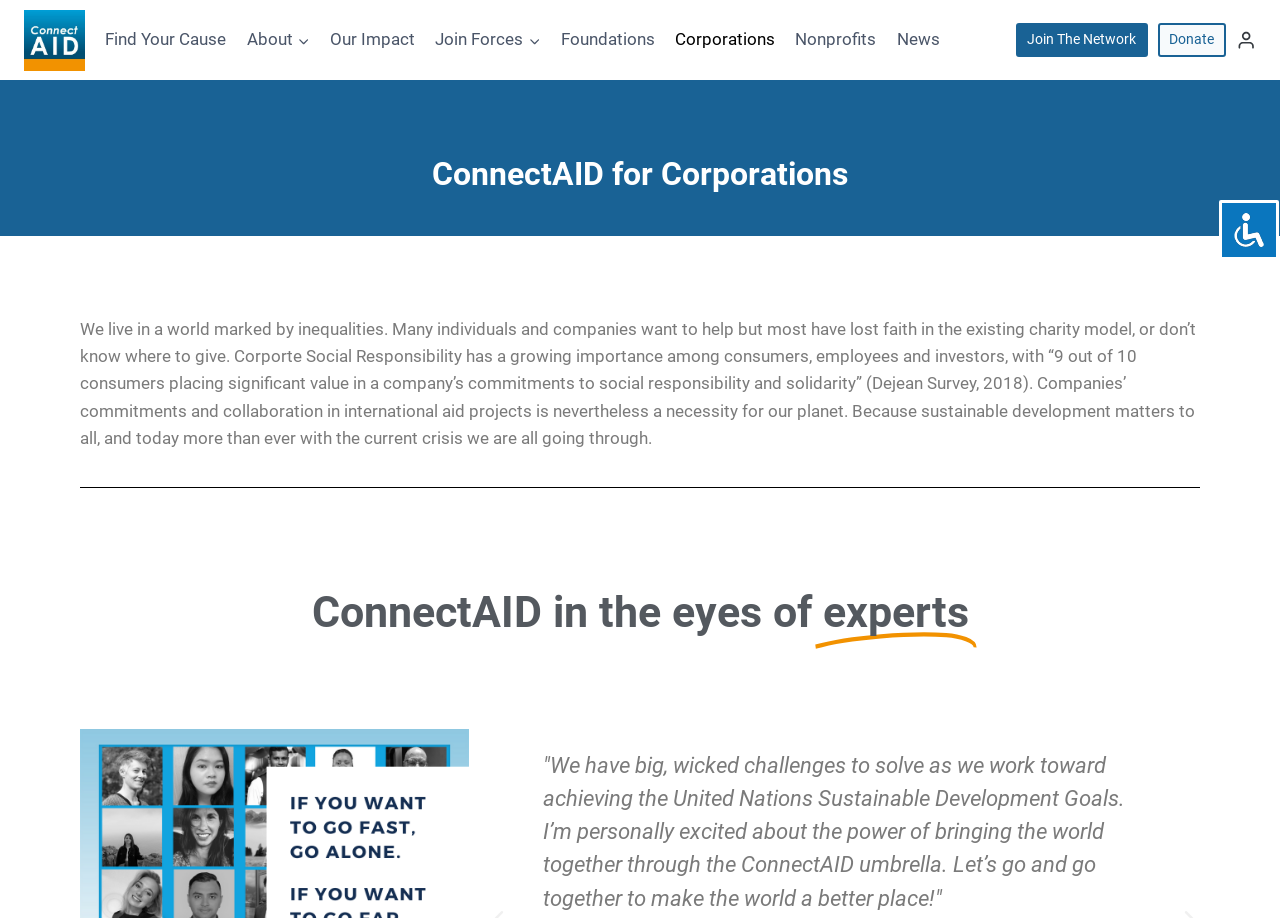Find the bounding box coordinates of the area to click in order to follow the instruction: "Join The Network".

[0.793, 0.025, 0.897, 0.062]